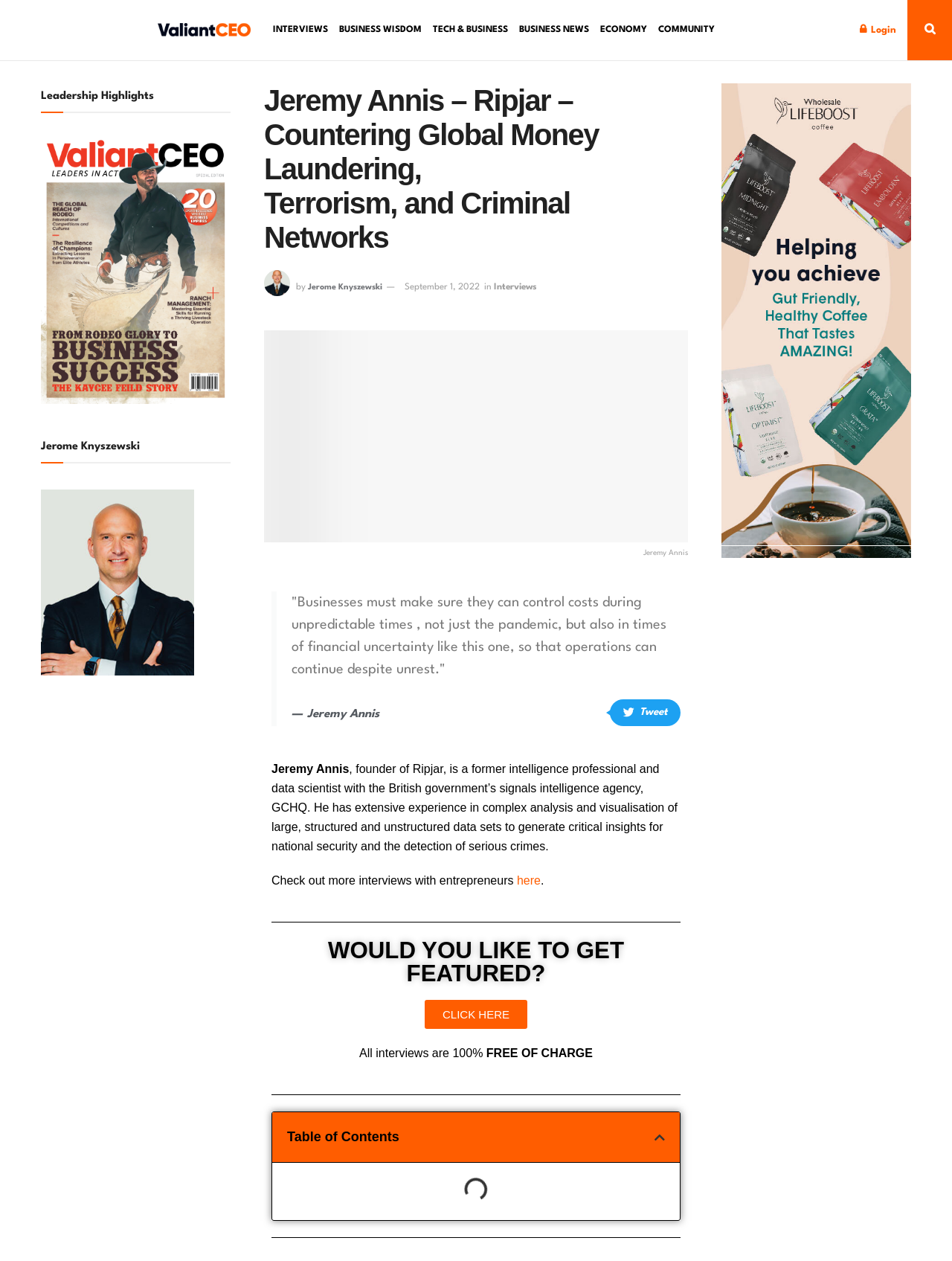Identify the bounding box coordinates of the specific part of the webpage to click to complete this instruction: "Check out more interviews with entrepreneurs".

[0.543, 0.693, 0.568, 0.703]